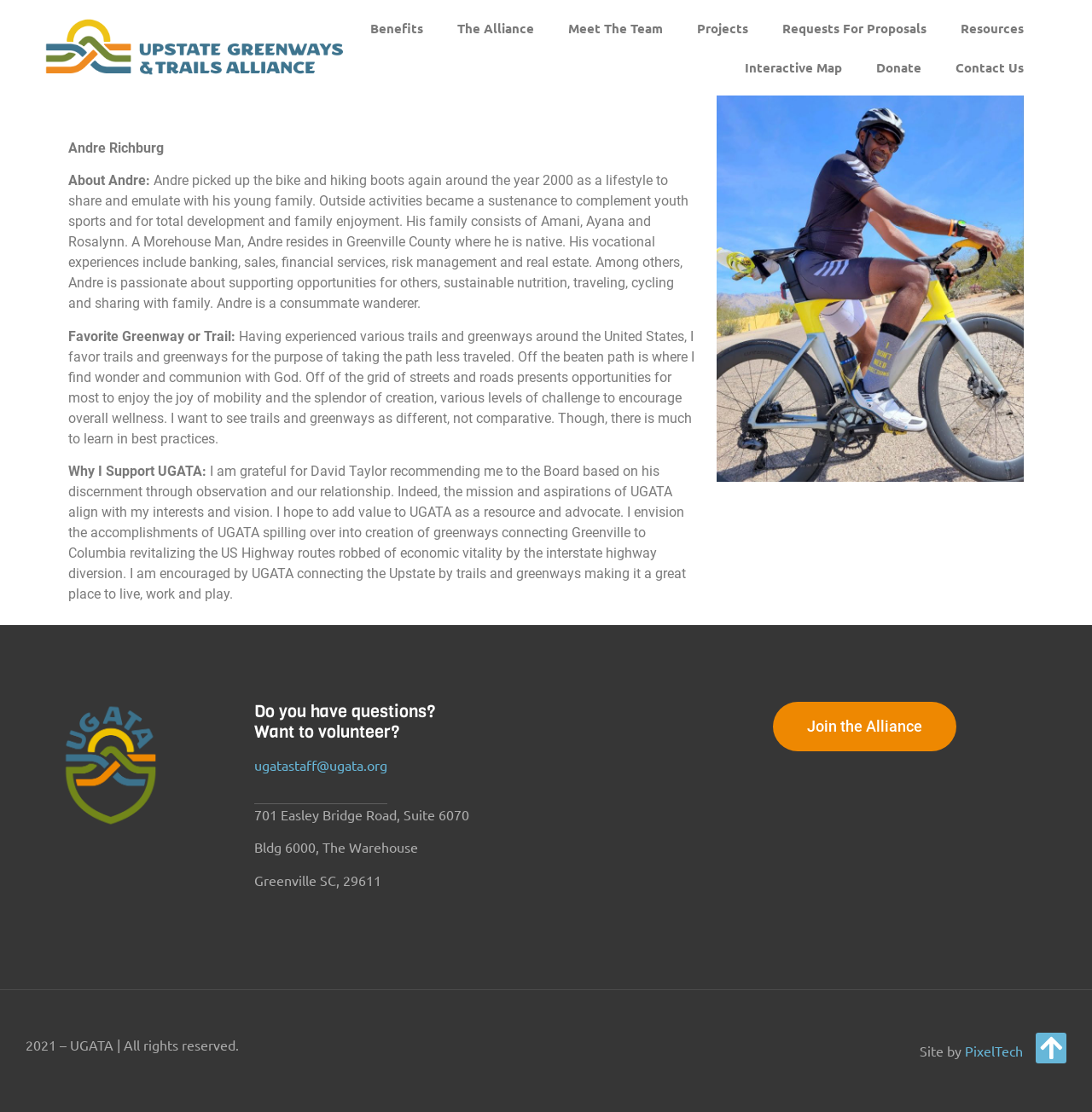From the details in the image, provide a thorough response to the question: What is the address of UGATA?

The address of UGATA is mentioned at the bottom of the webpage, which is 701 Easley Bridge Road, Suite 6070, Bldg 6000, The Warehouse, Greenville SC, 29611.